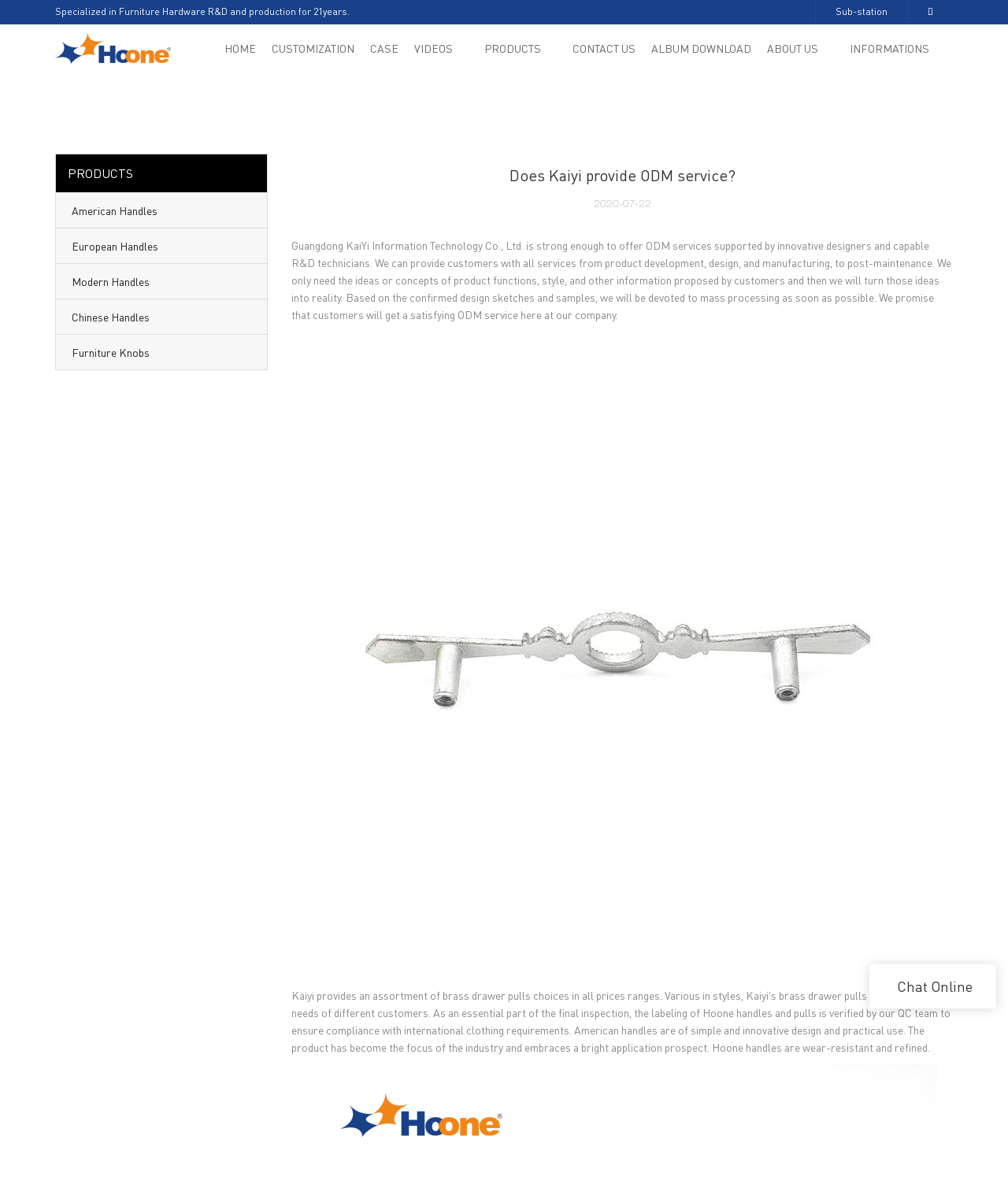What type of products does the company offer?
Please provide a comprehensive answer based on the information in the image.

The links 'American Handles', 'European Handles', 'Modern Handles', 'Chinese Handles', and 'Furniture Knobs' suggest that the company offers various types of handles and knobs.